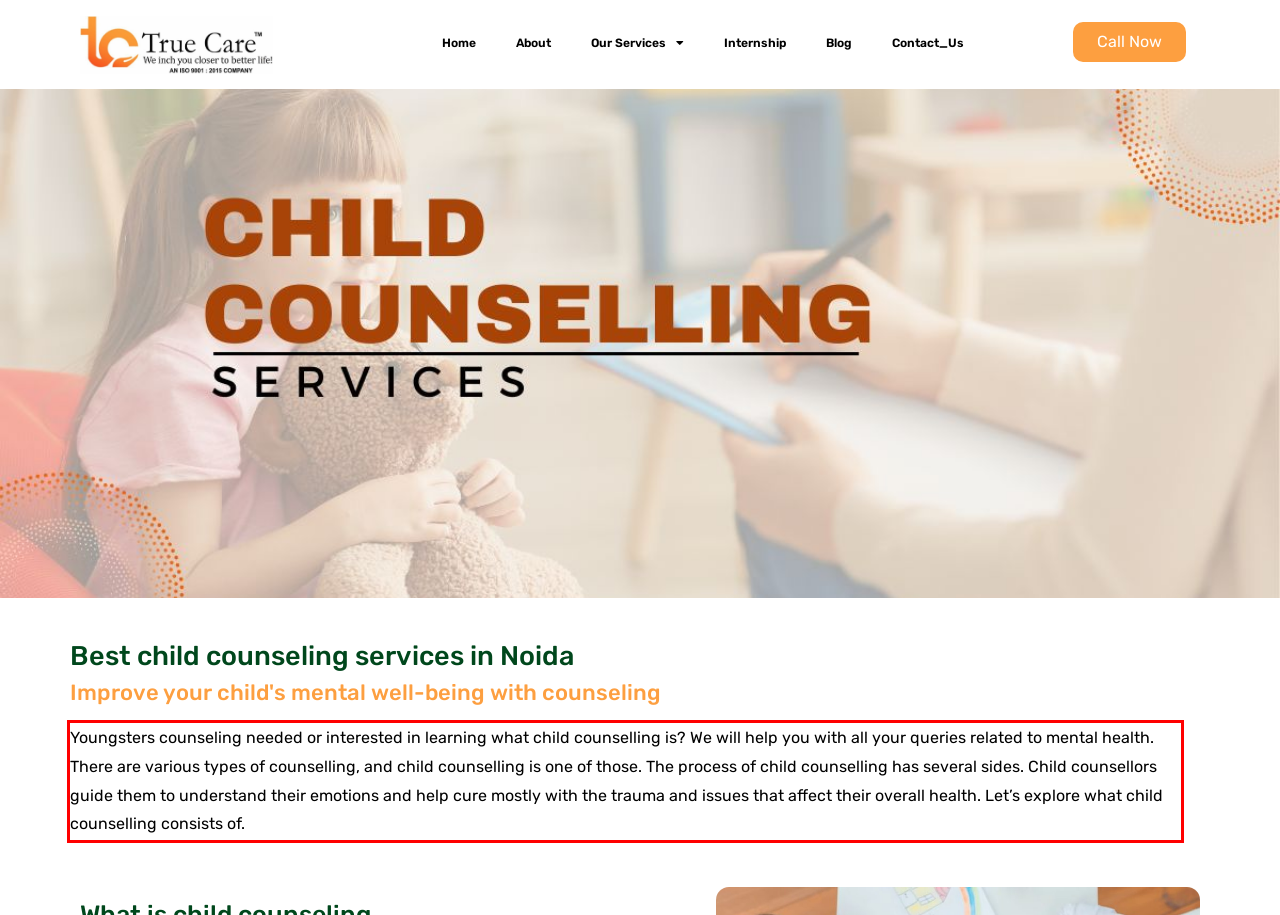Please analyze the screenshot of a webpage and extract the text content within the red bounding box using OCR.

Youngsters counseling needed or interested in learning what child counselling is? We will help you with all your queries related to mental health. There are various types of counselling, and child counselling is one of those. The process of child counselling has several sides. Child counsellors guide them to understand their emotions and help cure mostly with the trauma and issues that affect their overall health. Let’s explore what child counselling consists of.